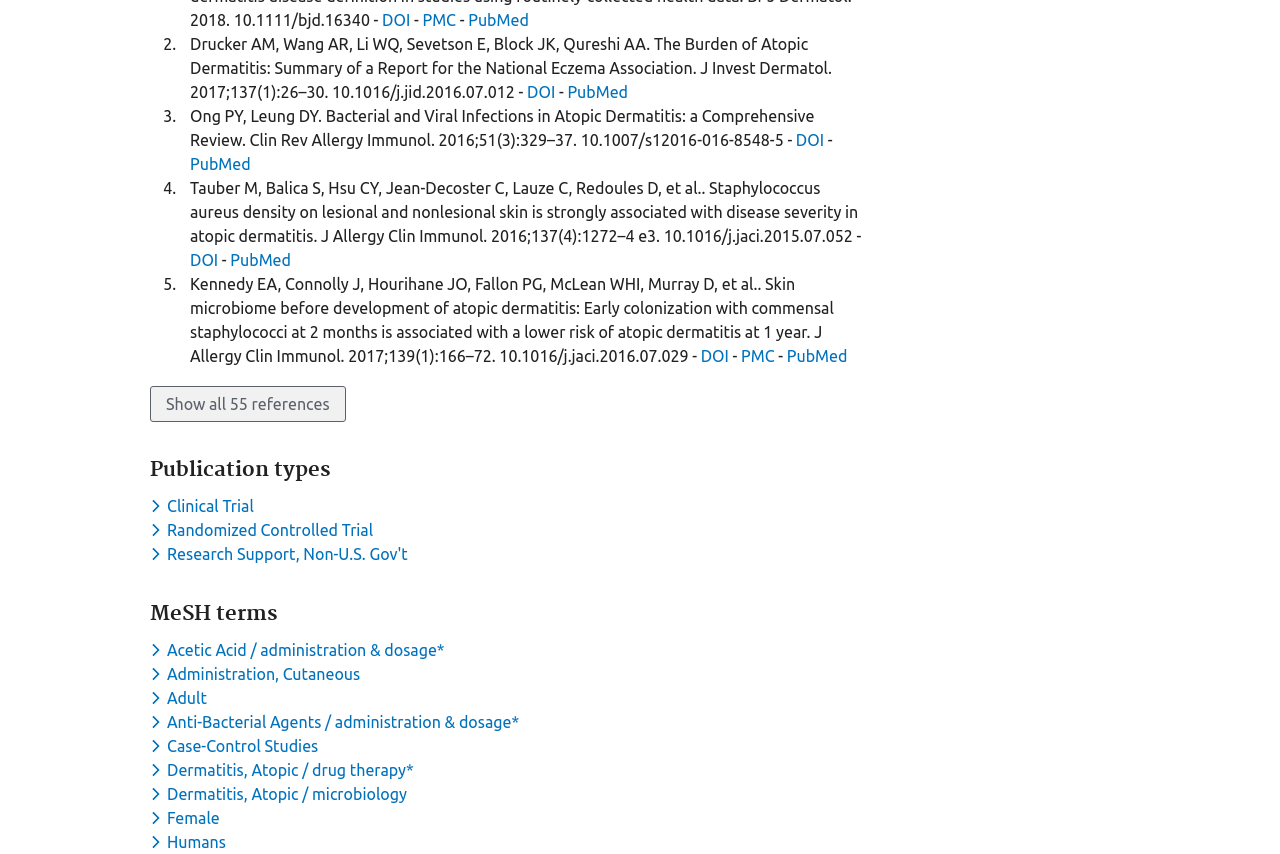Answer the following in one word or a short phrase: 
What is the title of the first reference?

Drucker AM, Wang AR, Li WQ, Sevetson E, Block JK, Qureshi AA.